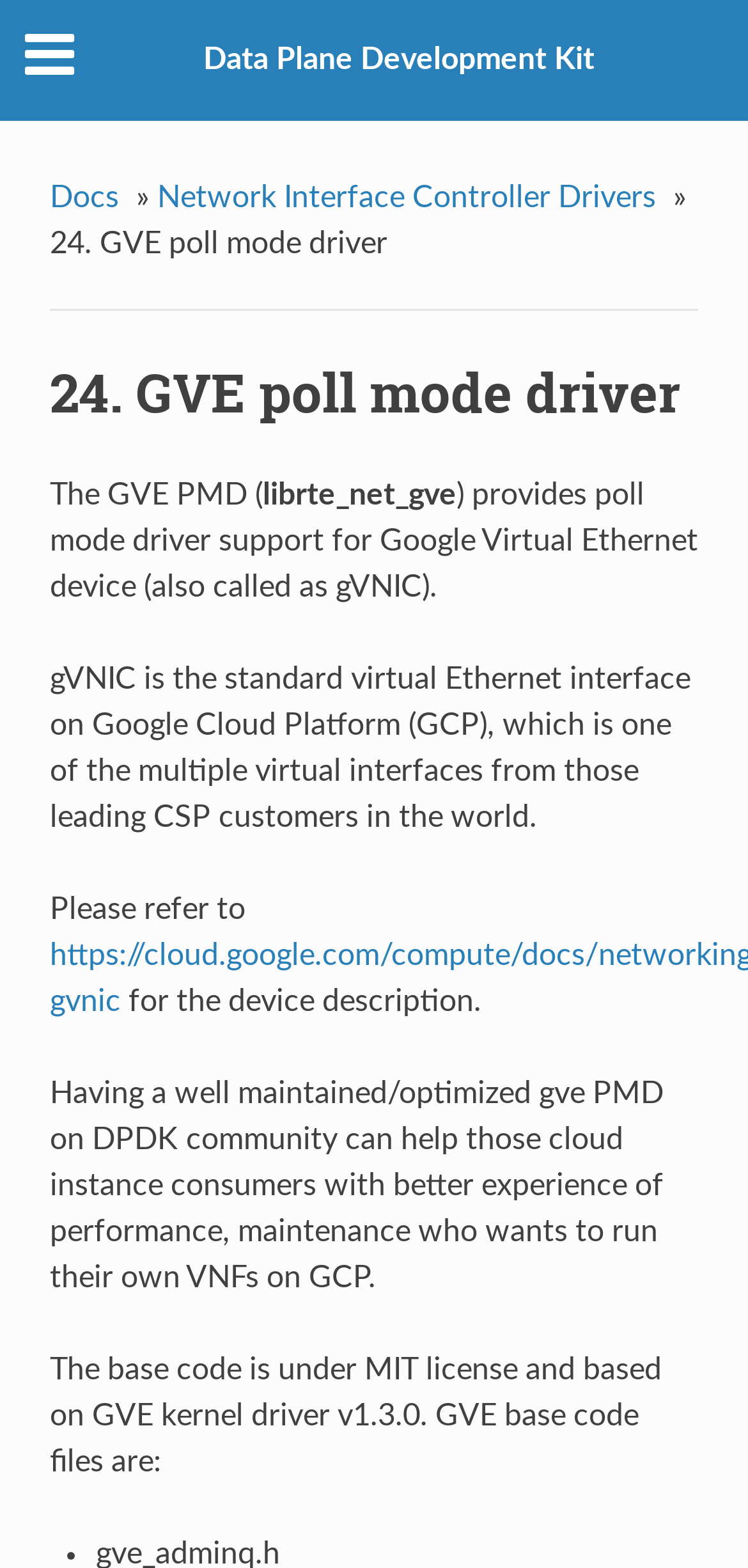What is the version of the GVE kernel driver?
By examining the image, provide a one-word or phrase answer.

v1.3.0